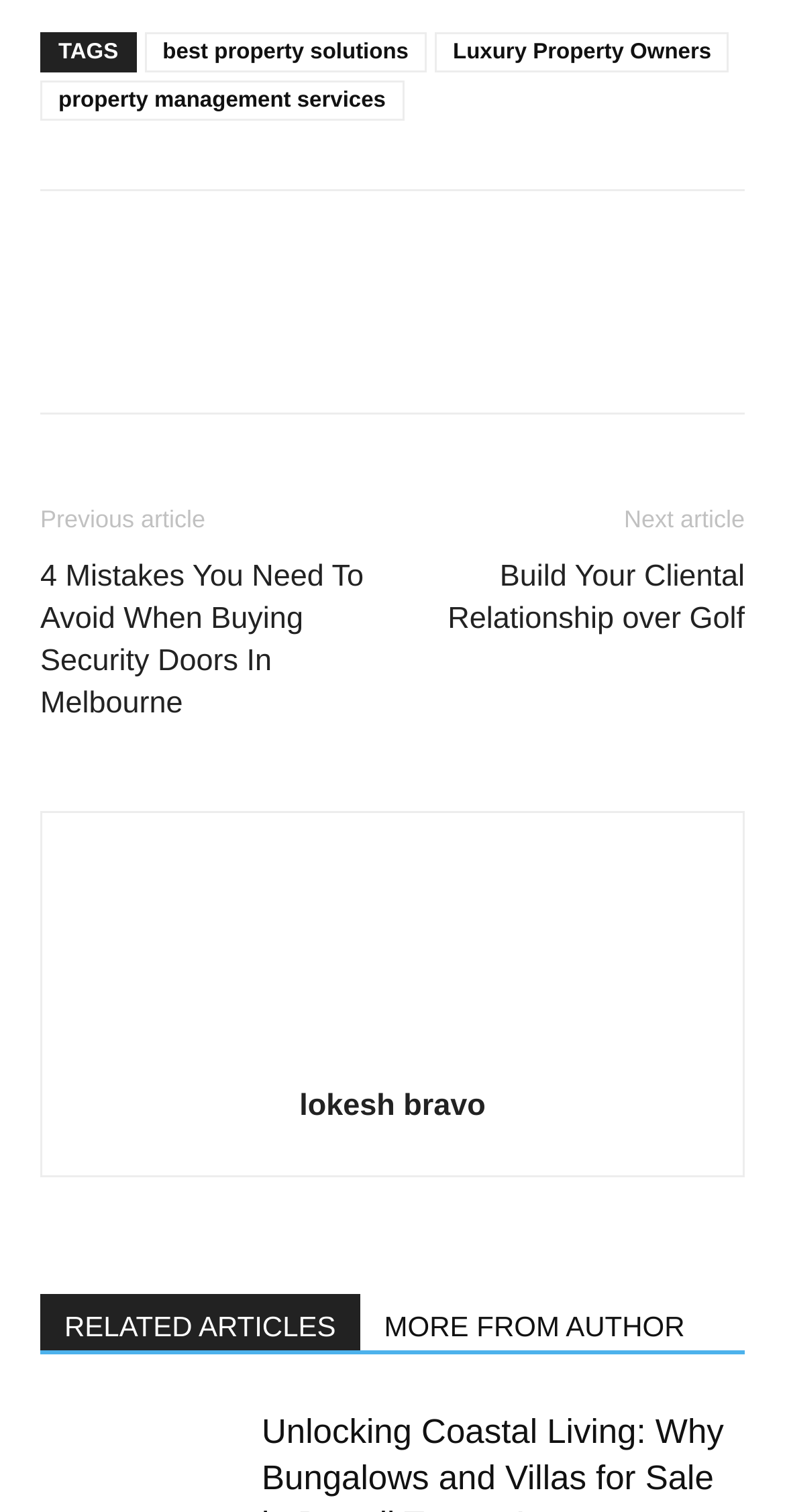Can you look at the image and give a comprehensive answer to the question:
What is the section title above the related articles?

The section title above the related articles can be determined by looking at the heading element with the text 'RELATED ARTICLES MORE FROM AUTHOR' located above the related article links.